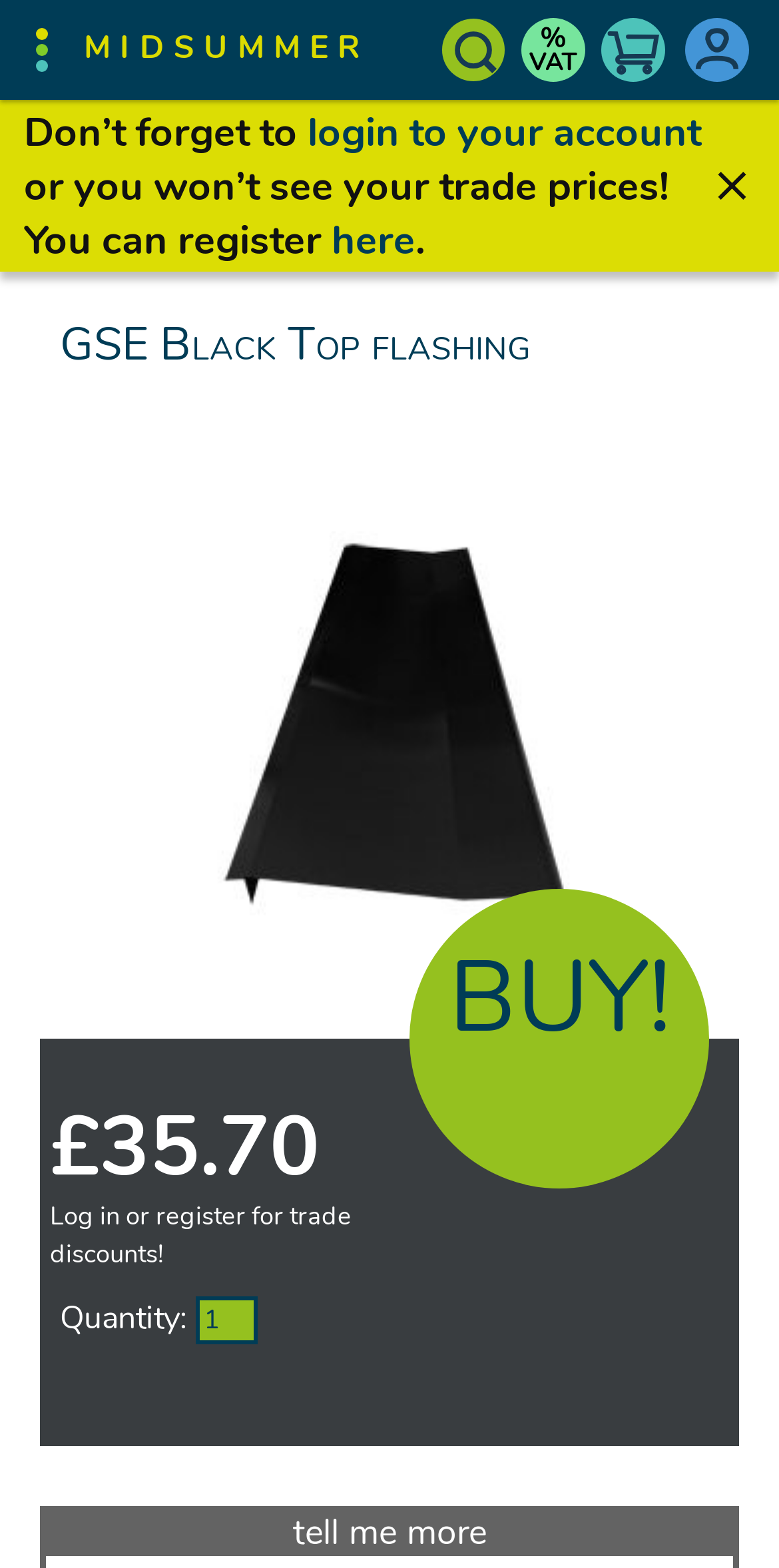What is the text above the 'BUY!' button?
Answer the question with detailed information derived from the image.

I found the text above the 'BUY!' button by looking at the StaticText element that is located above the 'BUY!' button. The text is 'Quantity:'.